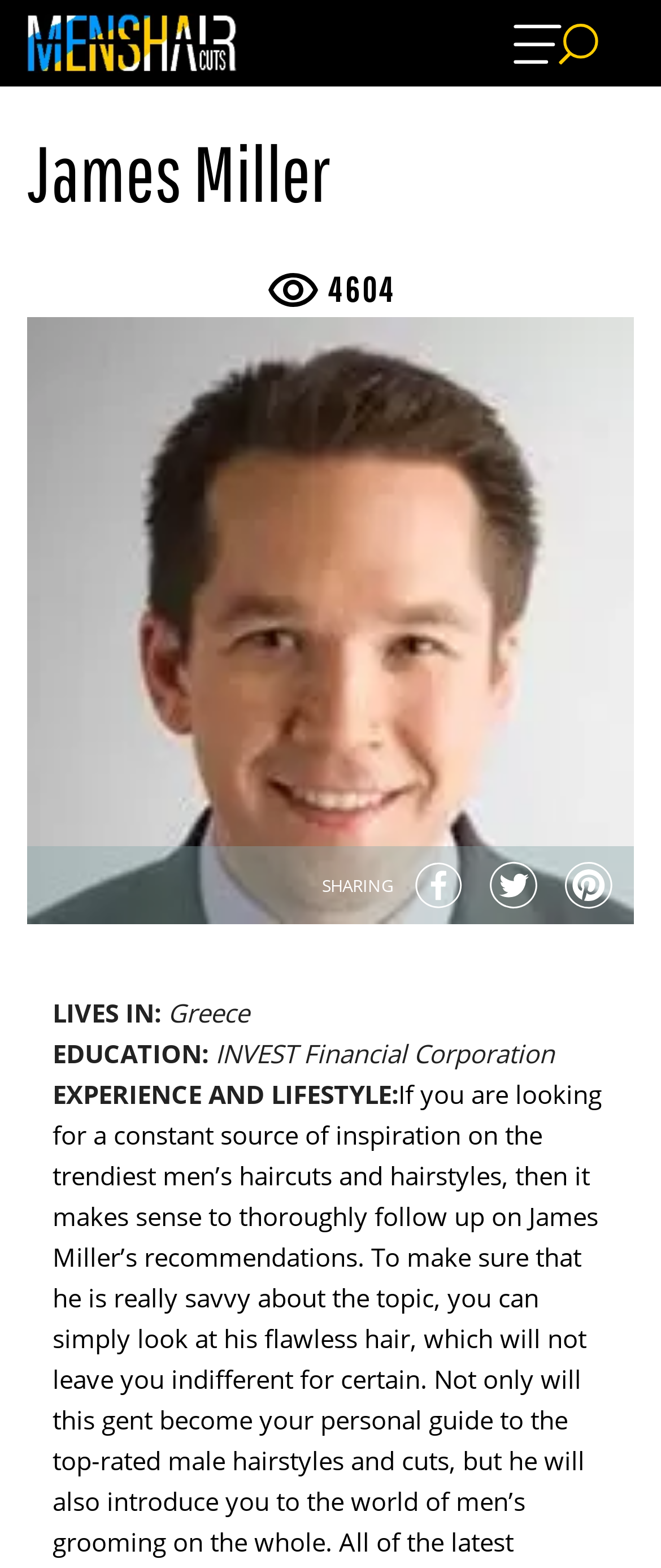What is the author's name?
Please describe in detail the information shown in the image to answer the question.

The author's name is mentioned in the heading element with the text 'James Miller'.